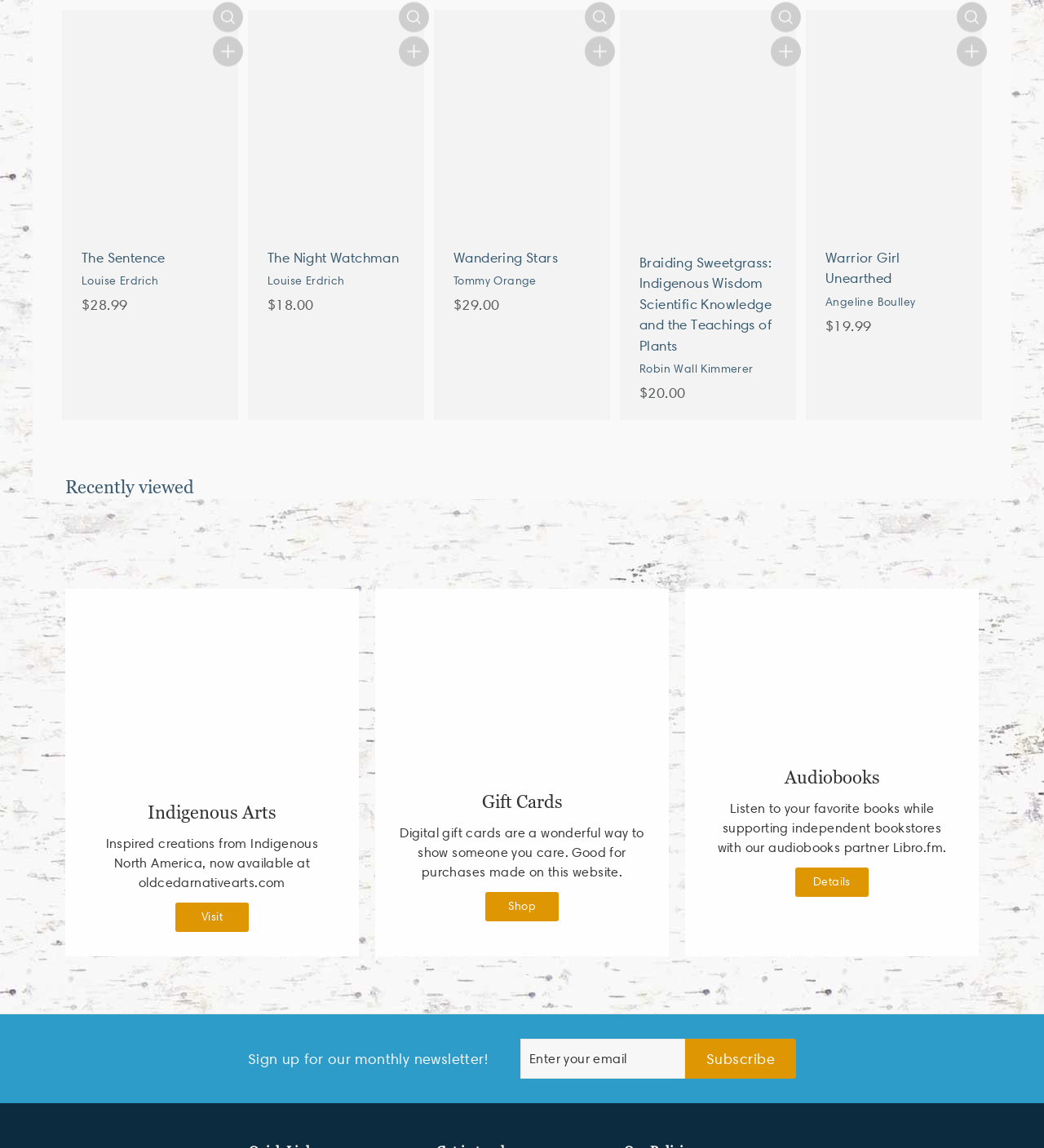Show the bounding box coordinates of the element that should be clicked to complete the task: "View book details".

[0.062, 0.008, 0.225, 0.289]